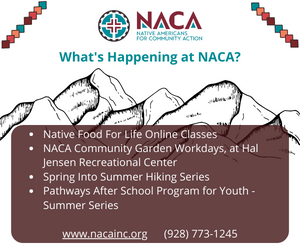How many programs are listed on the flyer?
Identify the answer in the screenshot and reply with a single word or phrase.

4